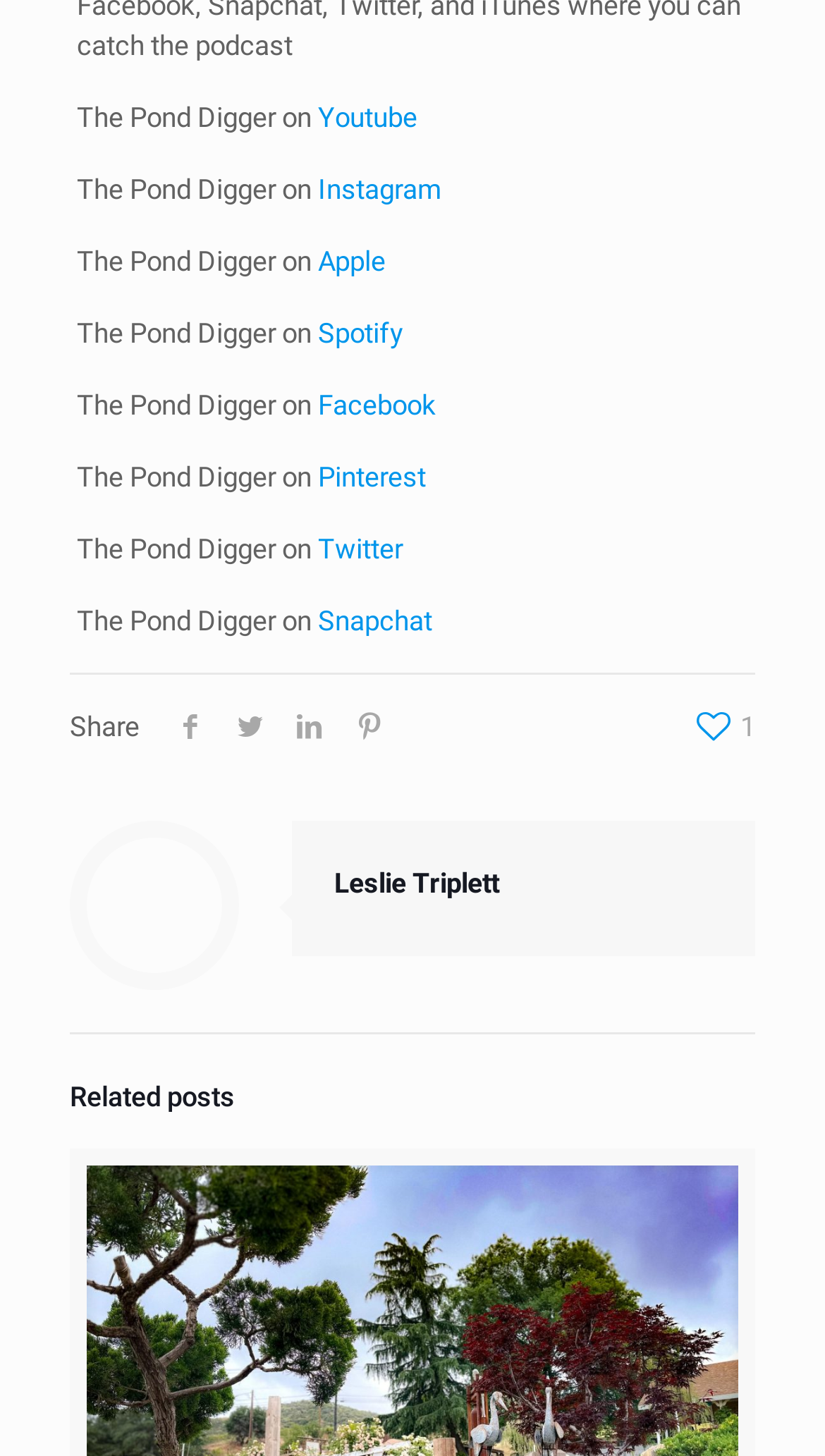Please determine the bounding box coordinates of the area that needs to be clicked to complete this task: 'Open Leslie Triplett's profile'. The coordinates must be four float numbers between 0 and 1, formatted as [left, top, right, bottom].

[0.405, 0.596, 0.605, 0.617]